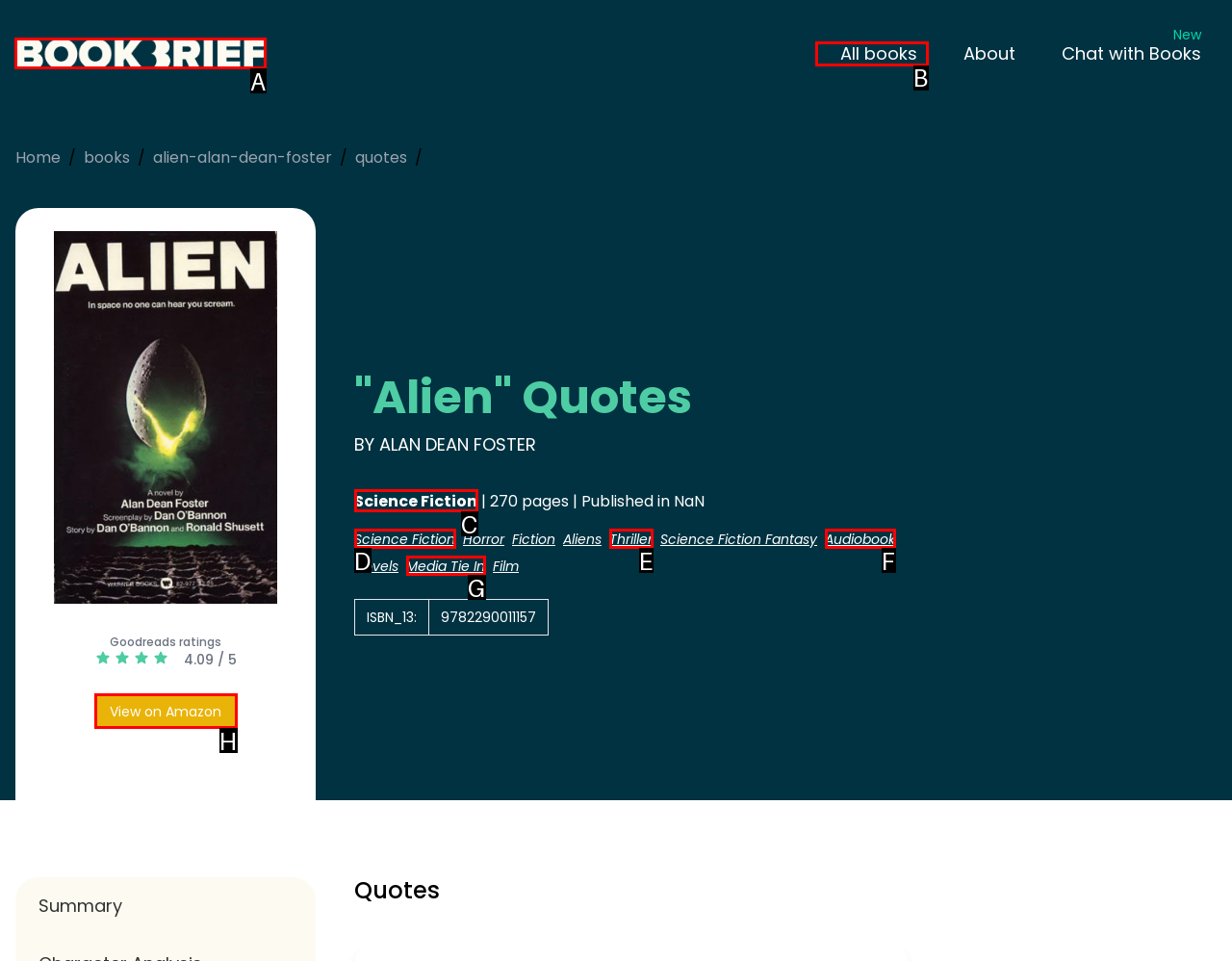Tell me which letter I should select to achieve the following goal: Click on the link to read about undergarments
Answer with the corresponding letter from the provided options directly.

None